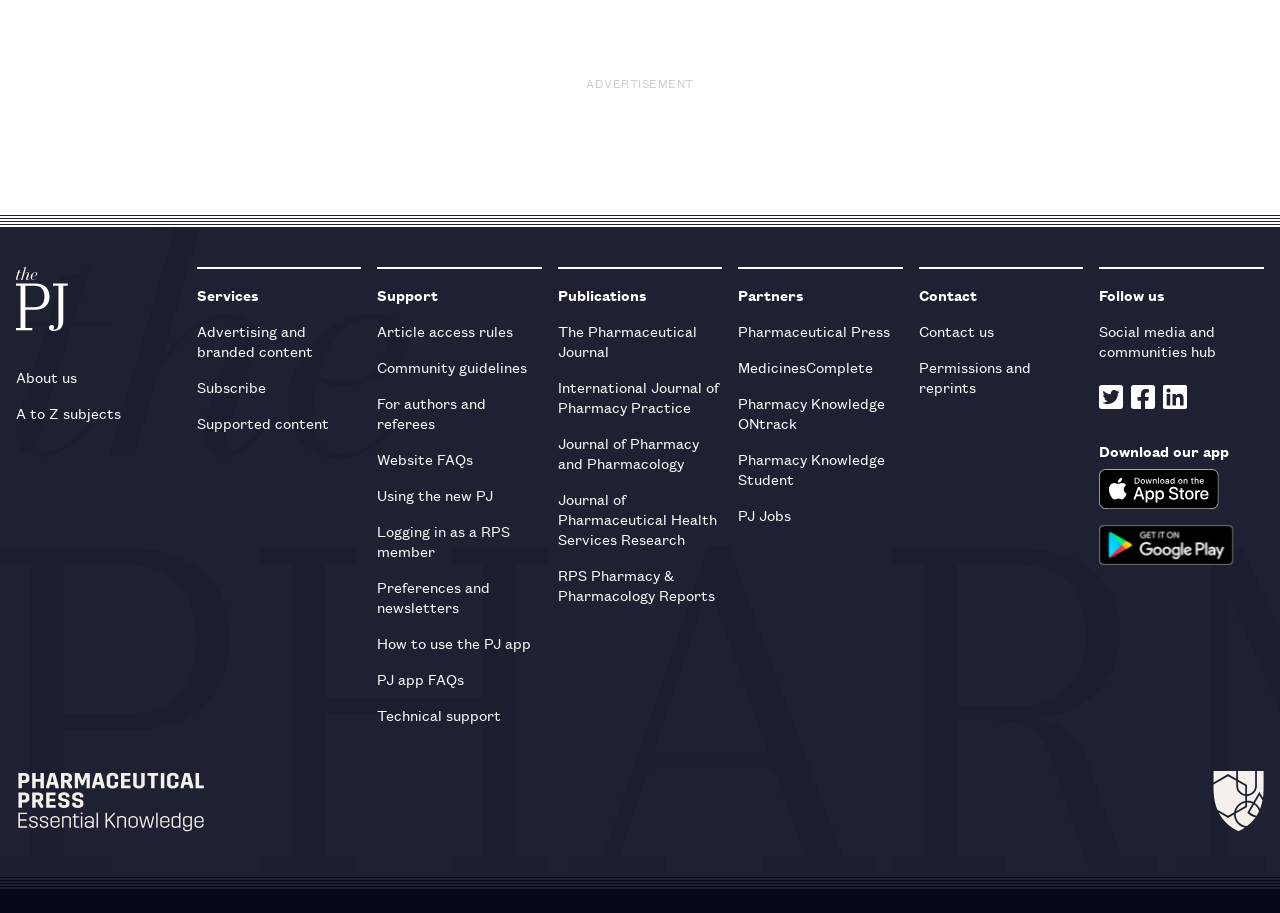Determine the bounding box coordinates of the area to click in order to meet this instruction: "Follow us on Twitter".

[0.859, 0.422, 0.878, 0.453]